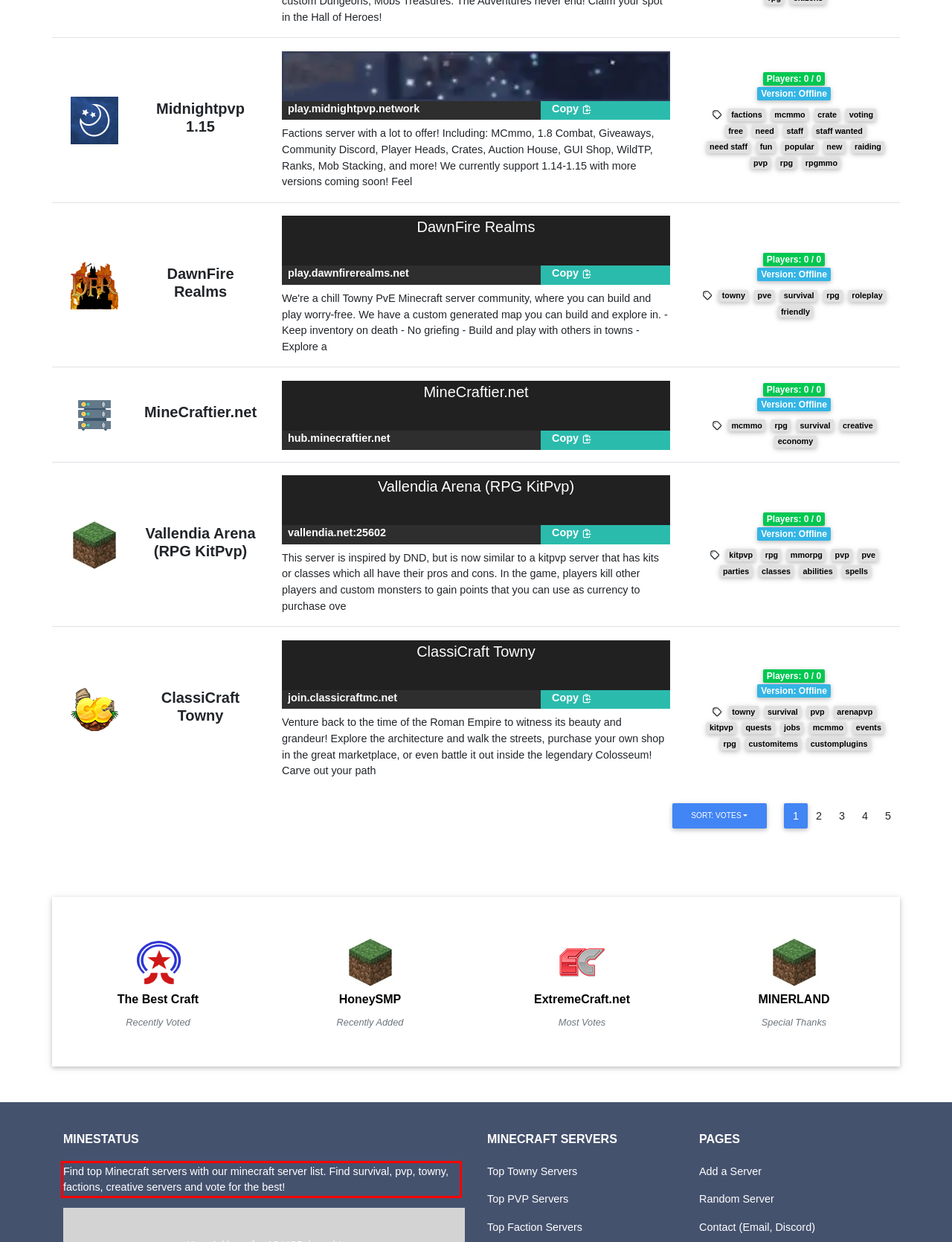Please extract the text content from the UI element enclosed by the red rectangle in the screenshot.

Find top Minecraft servers with our minecraft server list. Find survival, pvp, towny, factions, creative servers and vote for the best!